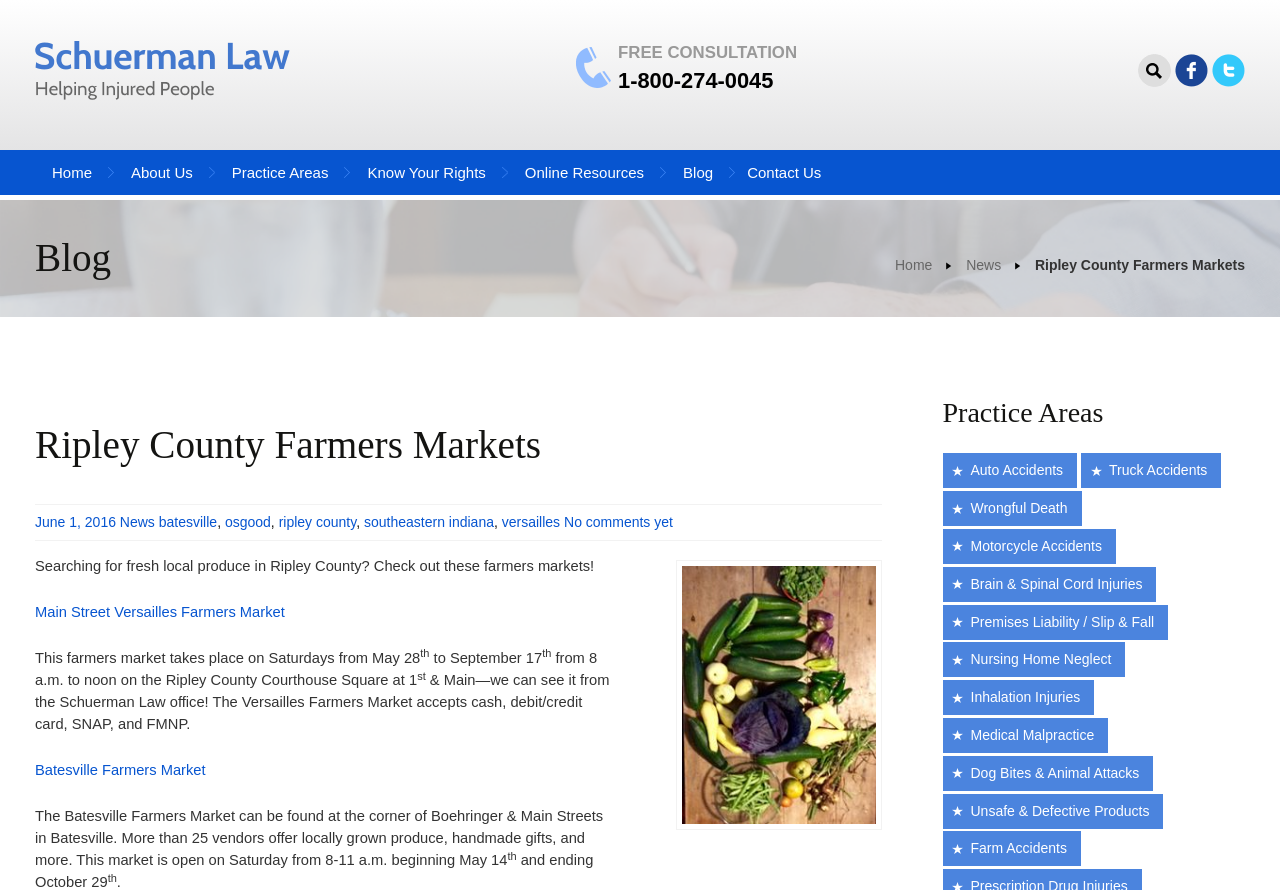Determine the bounding box coordinates of the element's region needed to click to follow the instruction: "Visit Facebook page". Provide these coordinates as four float numbers between 0 and 1, formatted as [left, top, right, bottom].

[0.918, 0.069, 0.944, 0.087]